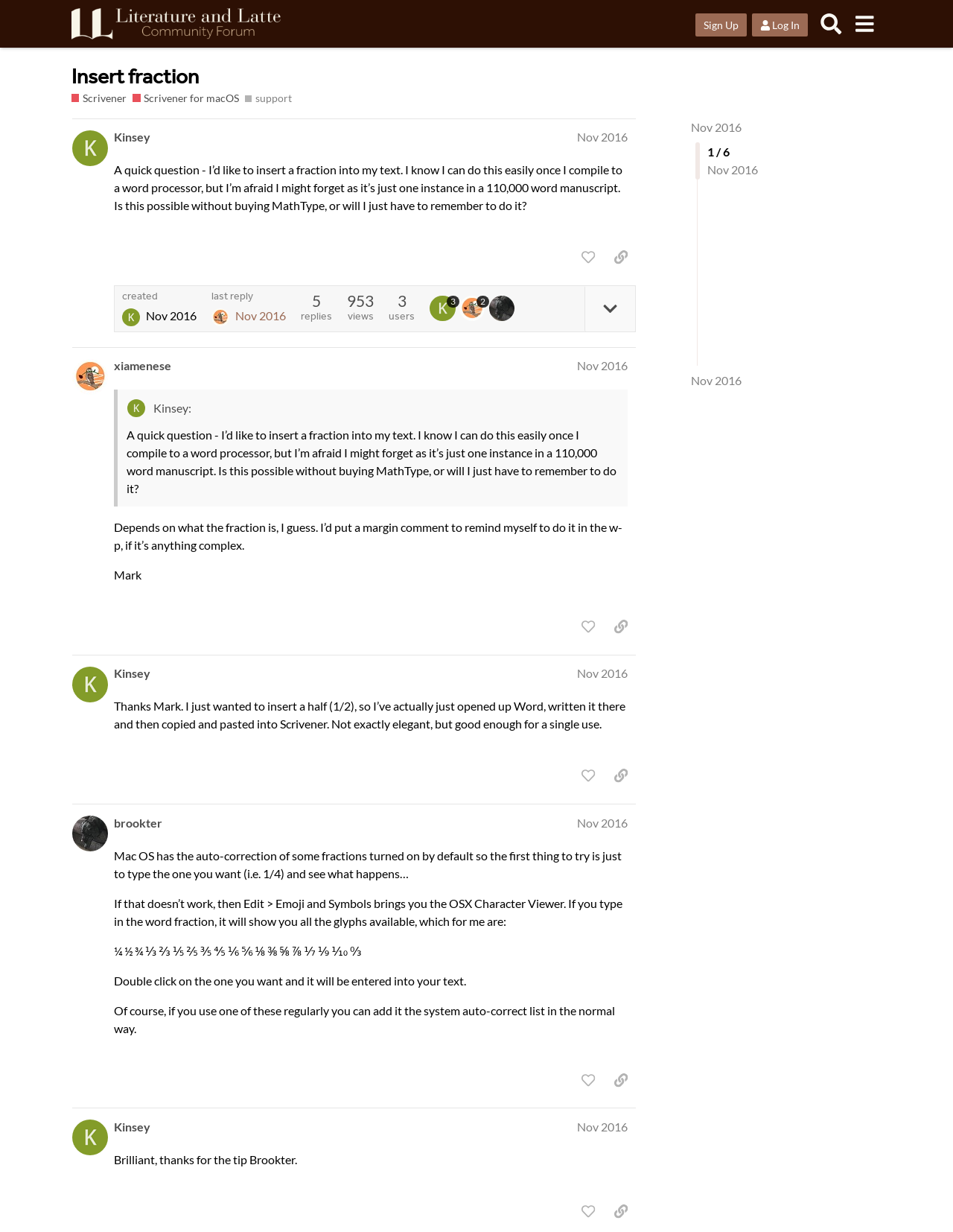Determine the bounding box coordinates of the target area to click to execute the following instruction: "copy a link to this post to clipboard."

[0.637, 0.199, 0.667, 0.219]